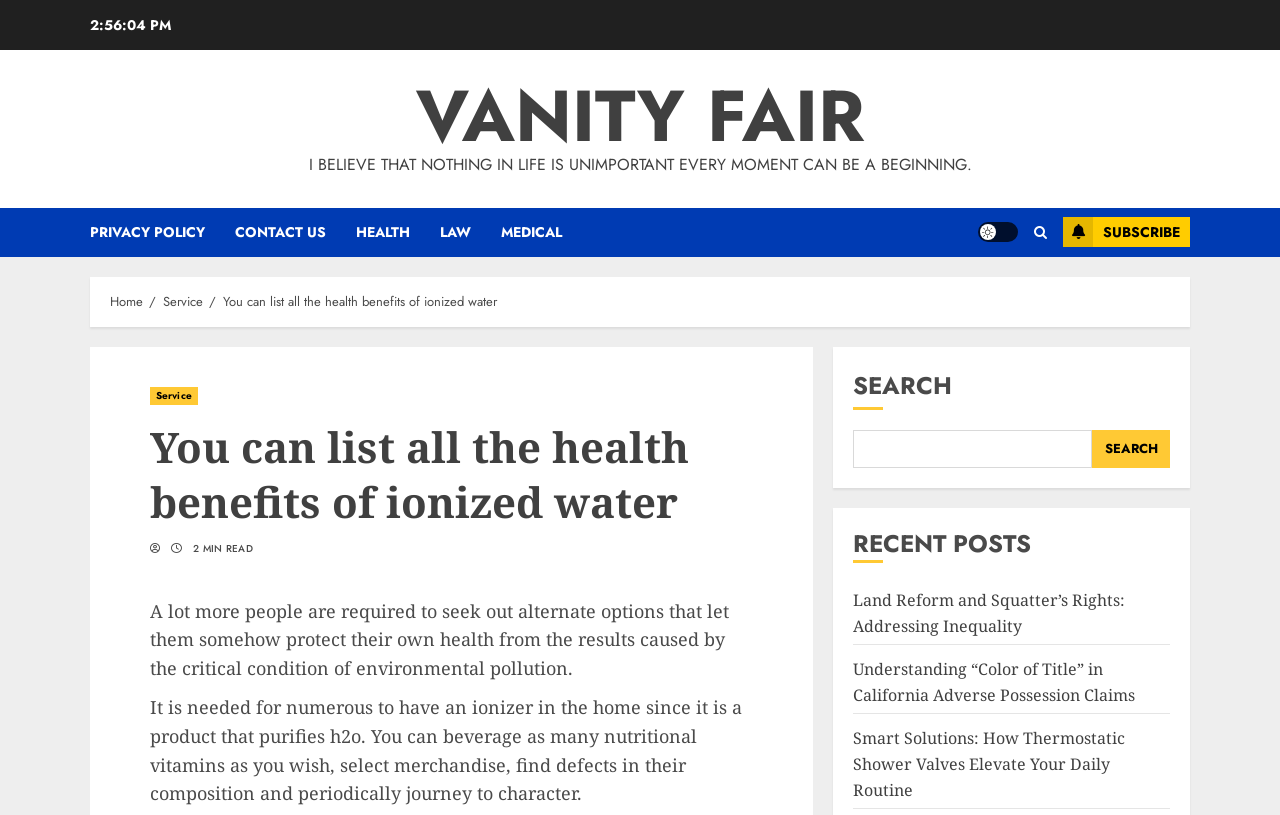Please provide a brief answer to the following inquiry using a single word or phrase:
What is the purpose of the 'Light/Dark Button'?

Toggle light/dark mode